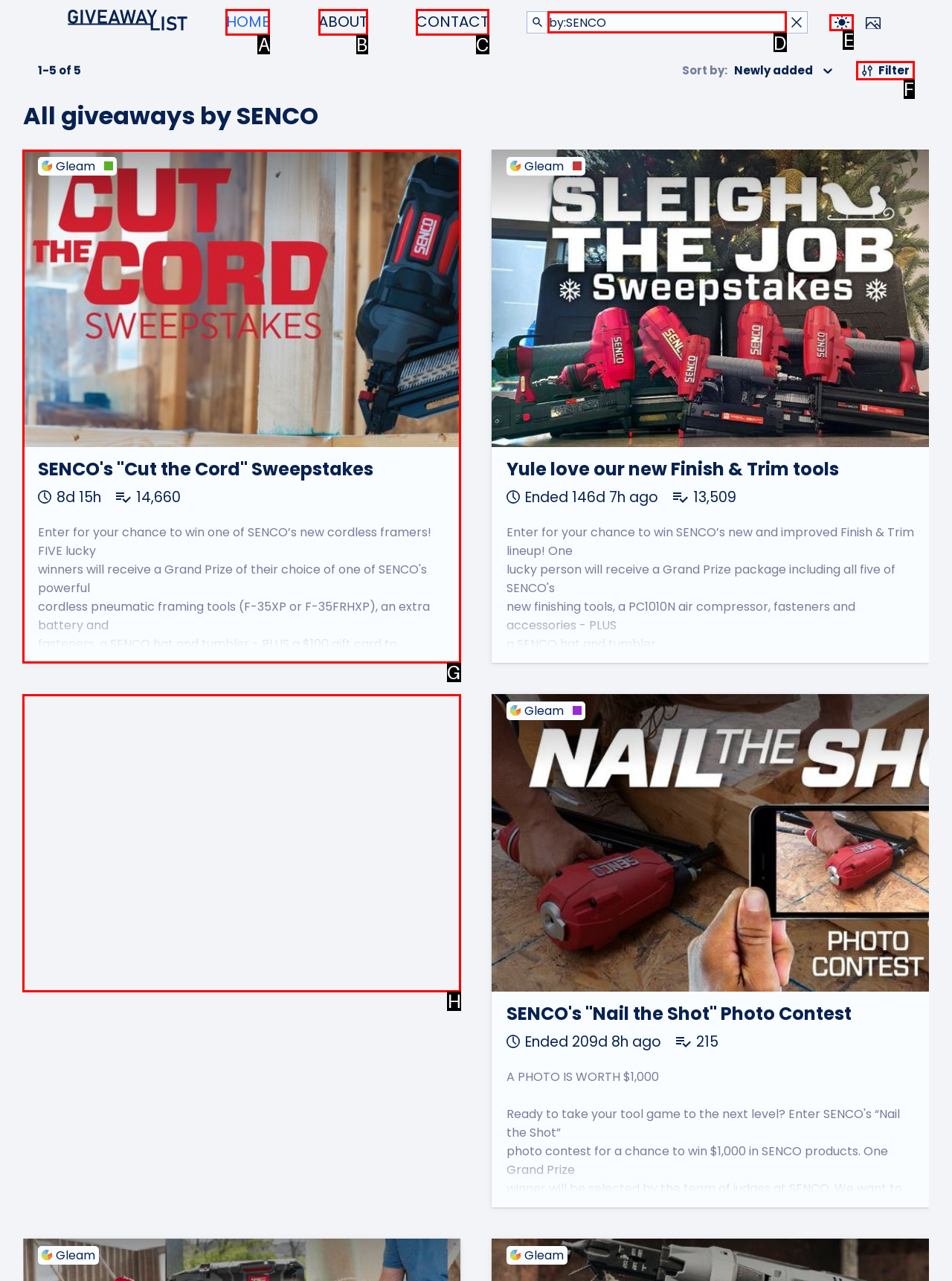Point out the HTML element I should click to achieve the following task: Search for giveaways Provide the letter of the selected option from the choices.

D